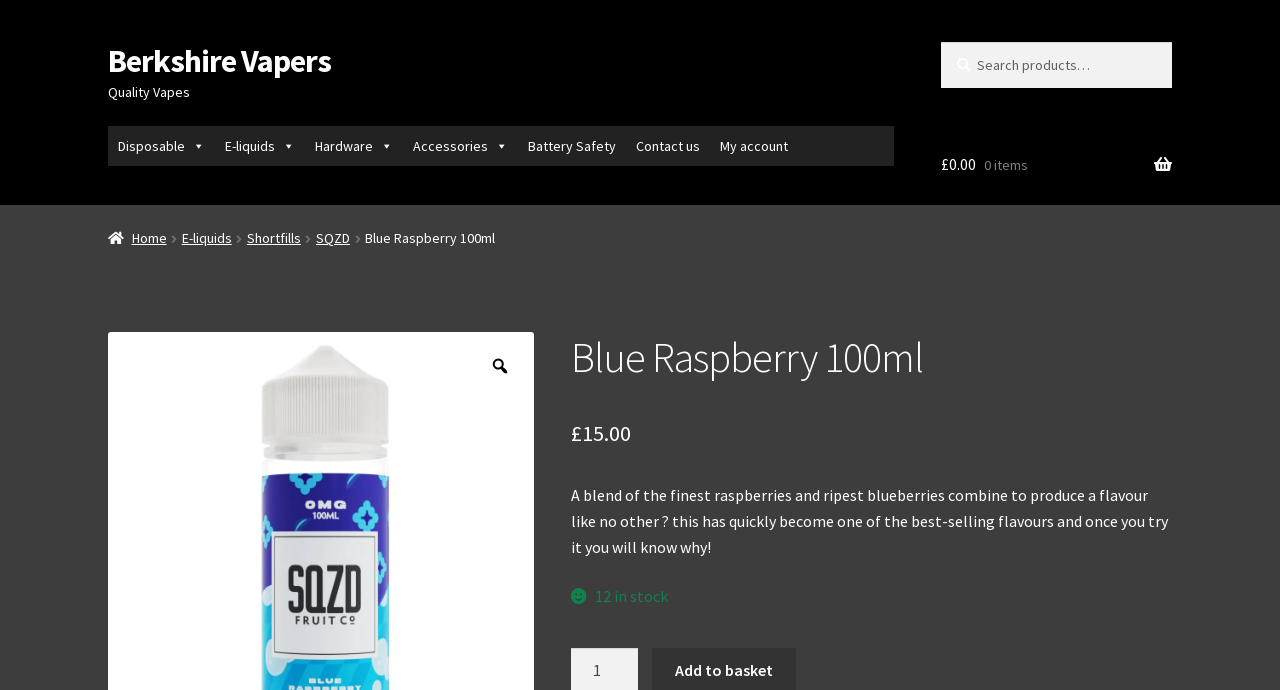Please determine the bounding box of the UI element that matches this description: £0.00 0 items. The coordinates should be given as (top-left x, top-left y, bottom-right x, bottom-right y), with all values between 0 and 1.

[0.735, 0.183, 0.916, 0.295]